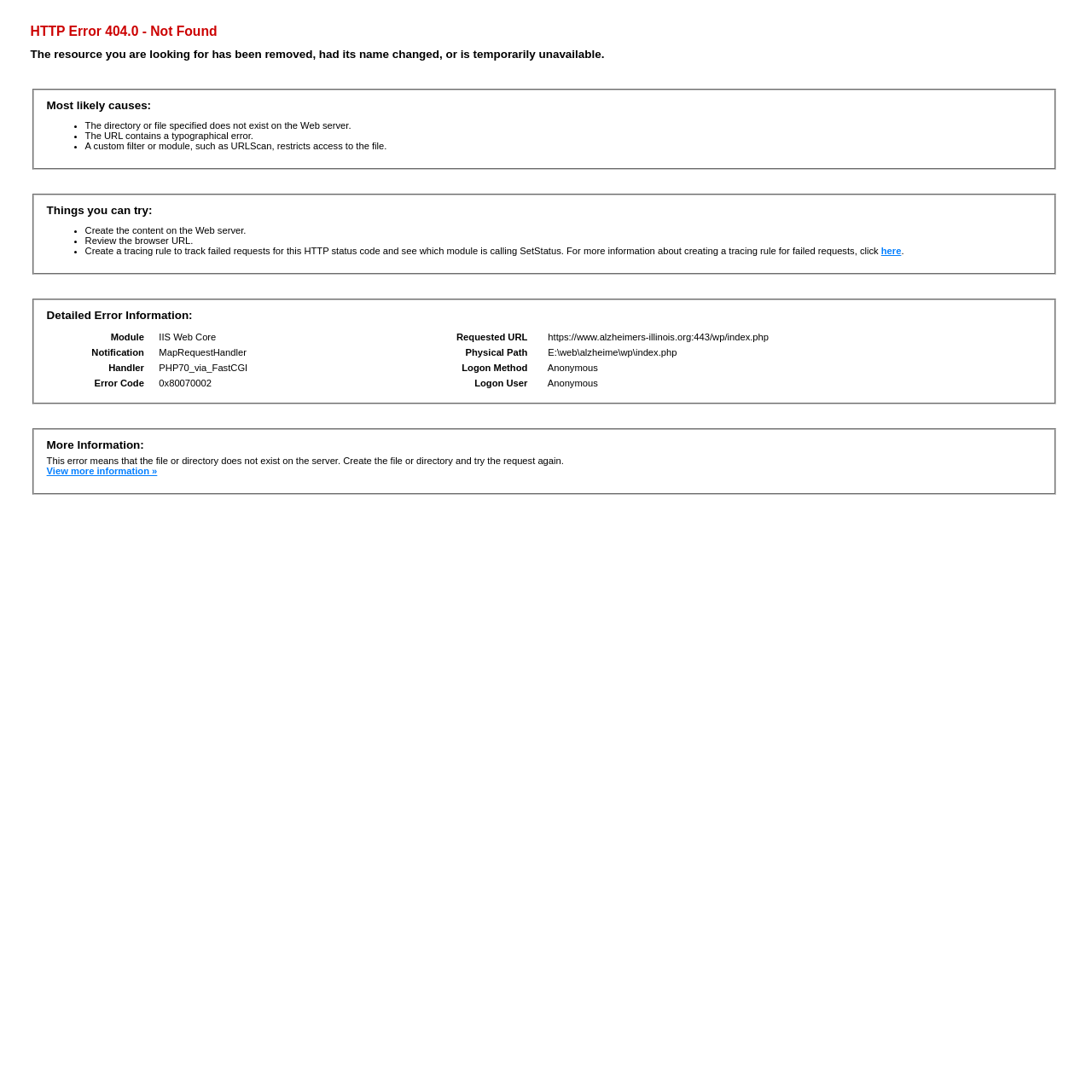Offer a meticulous caption that includes all visible features of the webpage.

The webpage displays an error message indicating that the requested resource is not found. At the top, there is a heading "HTTP Error 404.0 - Not Found" followed by a brief description of the error. Below this, there are three sections: "Most likely causes:", "Things you can try:", and "Detailed Error Information:".

In the "Most likely causes:" section, there are three bullet points listing possible reasons for the error, including the directory or file not existing on the Web server, a typographical error in the URL, and a custom filter or module restricting access to the file.

The "Things you can try:" section provides three suggestions to resolve the issue, including creating the content on the Web server, reviewing the browser URL, and creating a tracing rule to track failed requests.

The "Detailed Error Information:" section contains two tables. The first table displays information about the error, including the module, notification, handler, and error code. The second table shows details about the requested URL, physical path, logon method, and logon user.

At the bottom of the page, there is a "More Information:" section that provides a brief explanation of the error and a link to view more information.